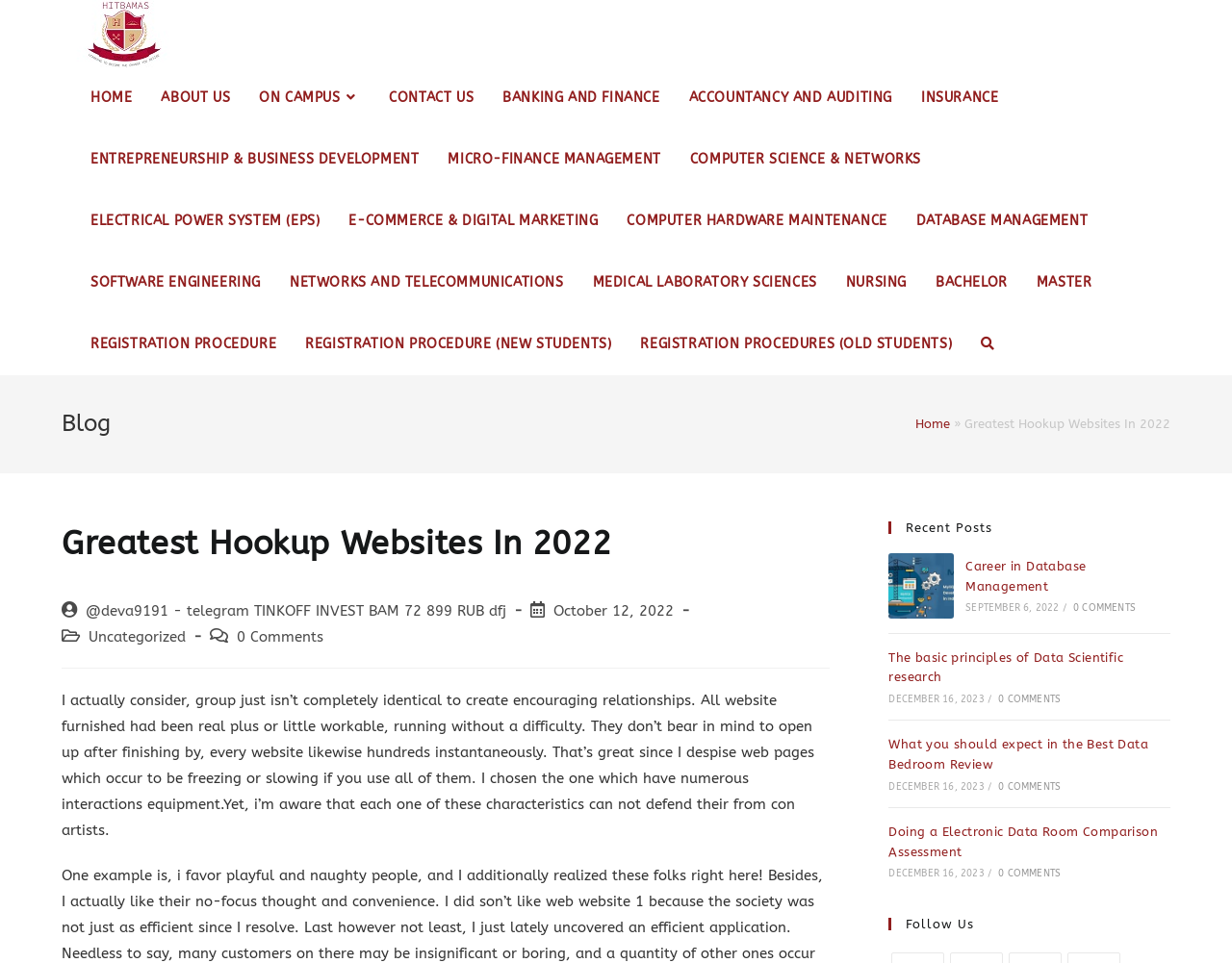Please determine the bounding box coordinates of the section I need to click to accomplish this instruction: "View the 'Career in Database Management' post".

[0.721, 0.574, 0.775, 0.642]